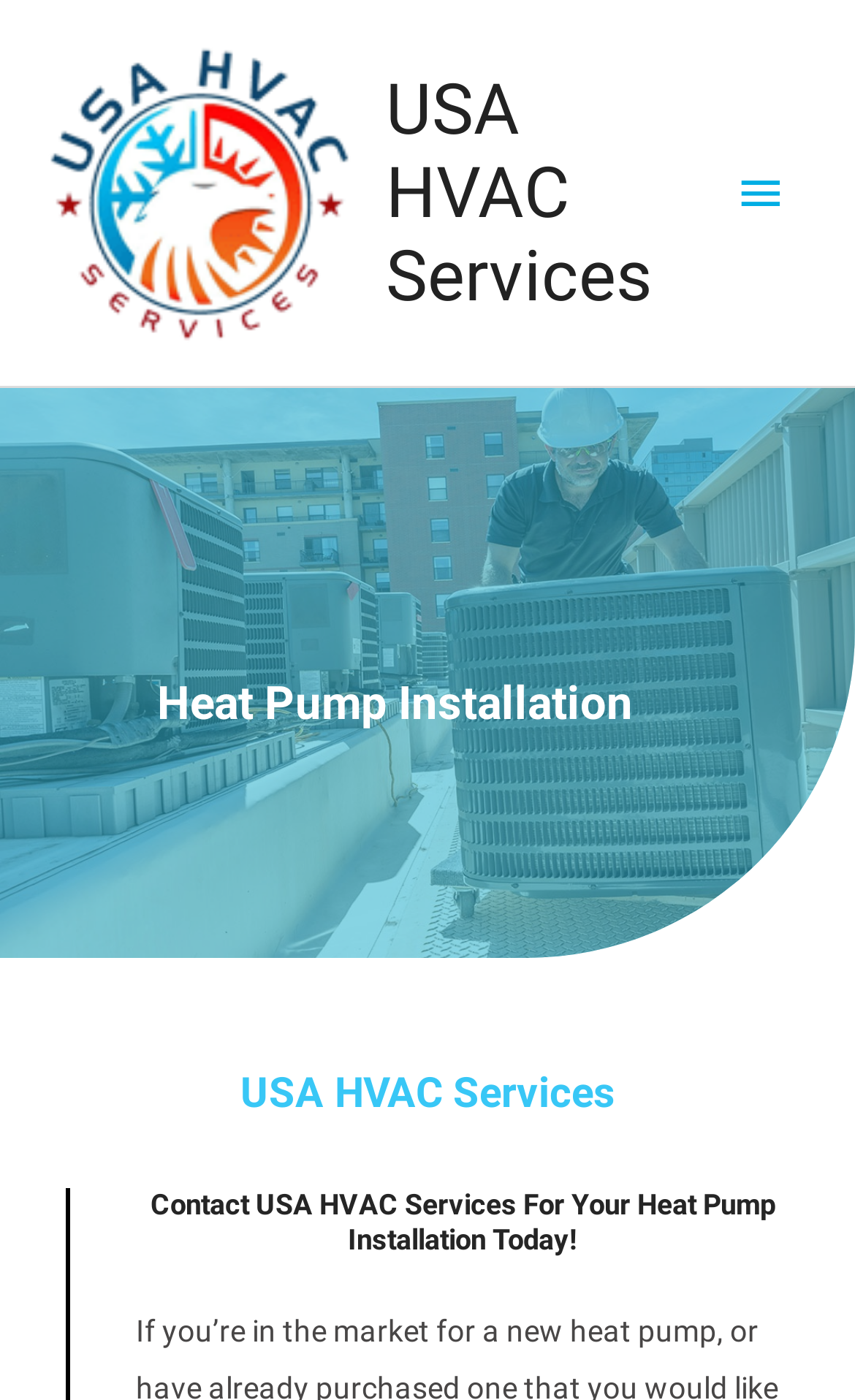Predict the bounding box of the UI element that fits this description: "Main Menu".

[0.83, 0.1, 0.949, 0.176]